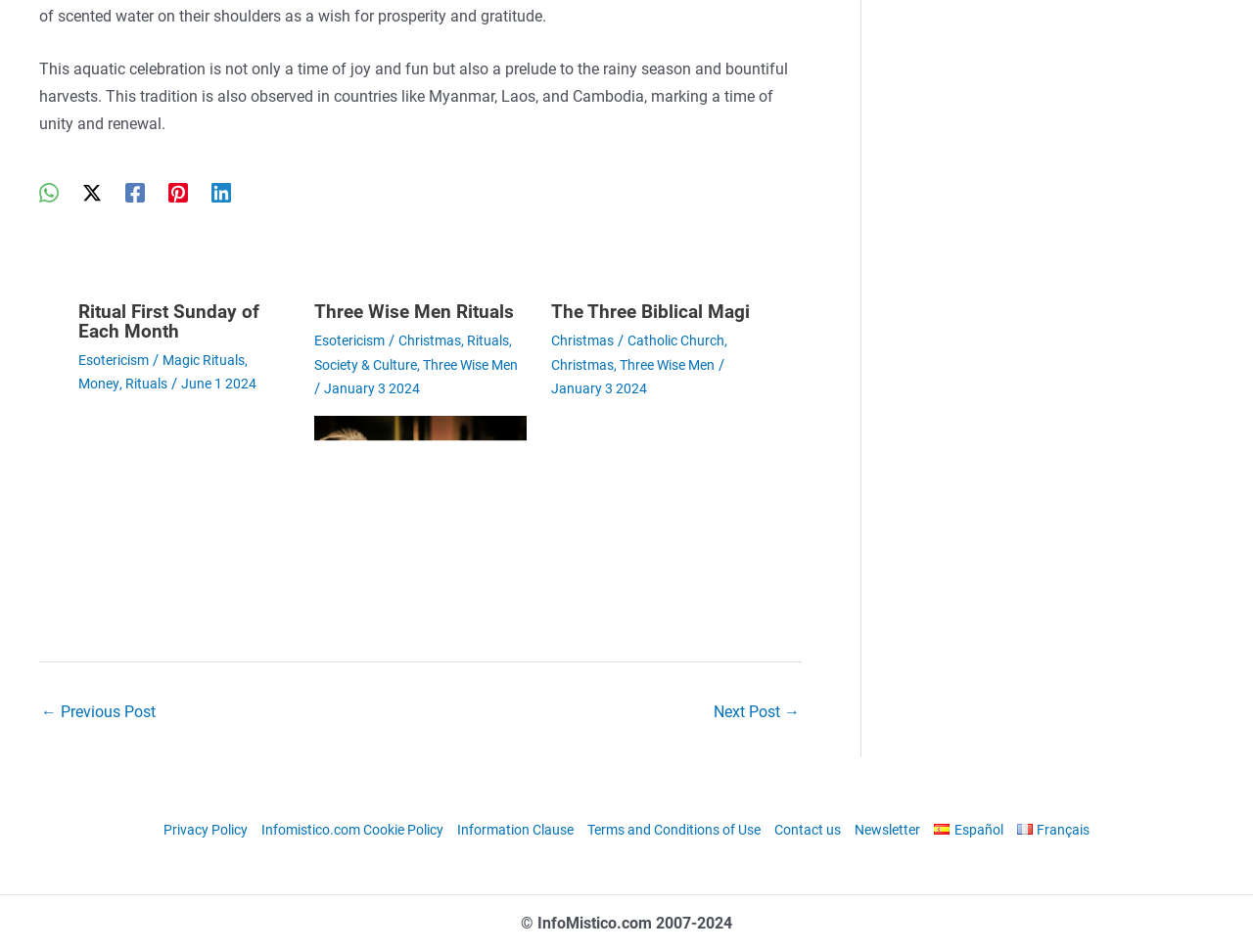What is the copyright information of the webpage?
Provide a detailed answer to the question using information from the image.

The webpage has a copyright information at the bottom, which states '© InfoMistico.com 2007-2024', indicating that the content on the webpage is owned by InfoMistico.com and is copyrighted from 2007 to 2024.